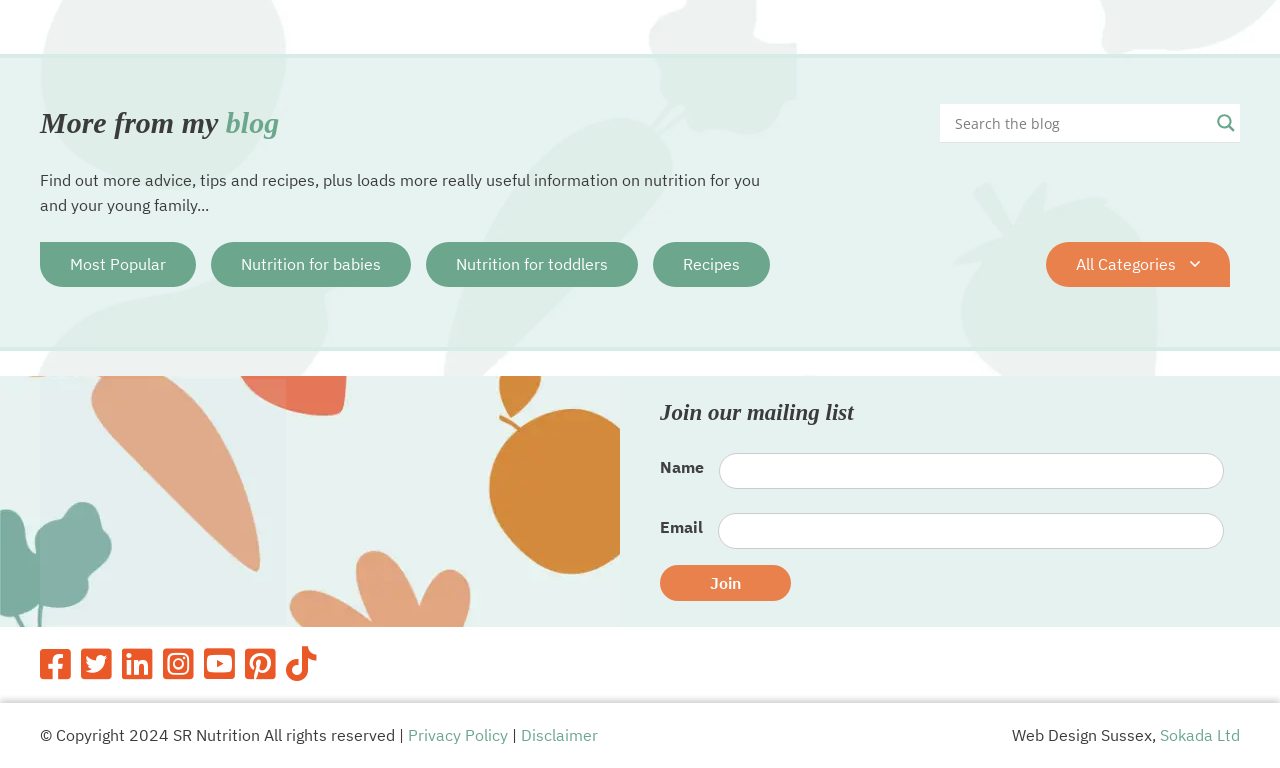Please answer the following question using a single word or phrase: 
What is the purpose of the search form?

To search the blog